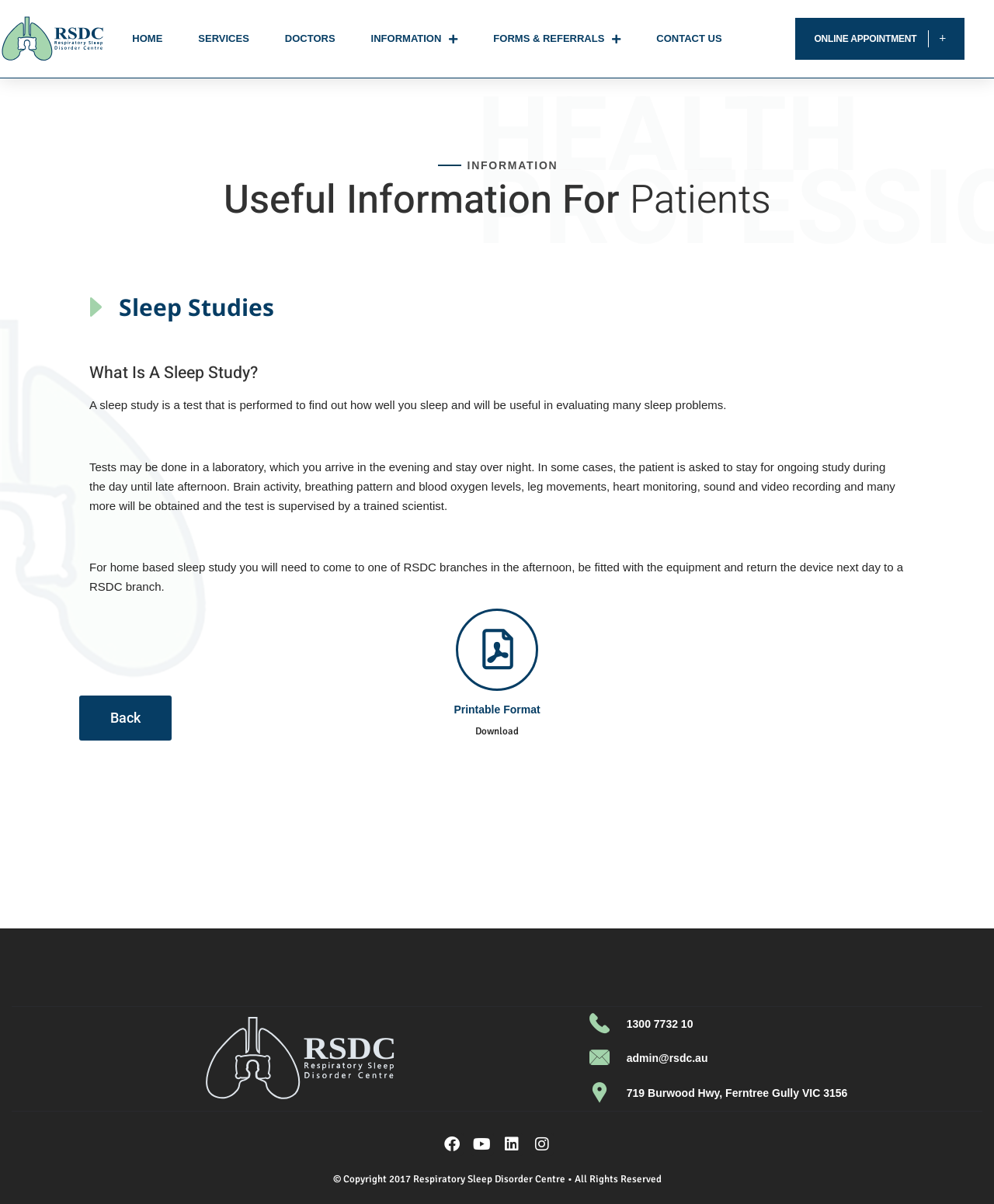Please determine the bounding box coordinates of the clickable area required to carry out the following instruction: "Click CONTACT US". The coordinates must be four float numbers between 0 and 1, represented as [left, top, right, bottom].

[0.645, 0.0, 0.742, 0.064]